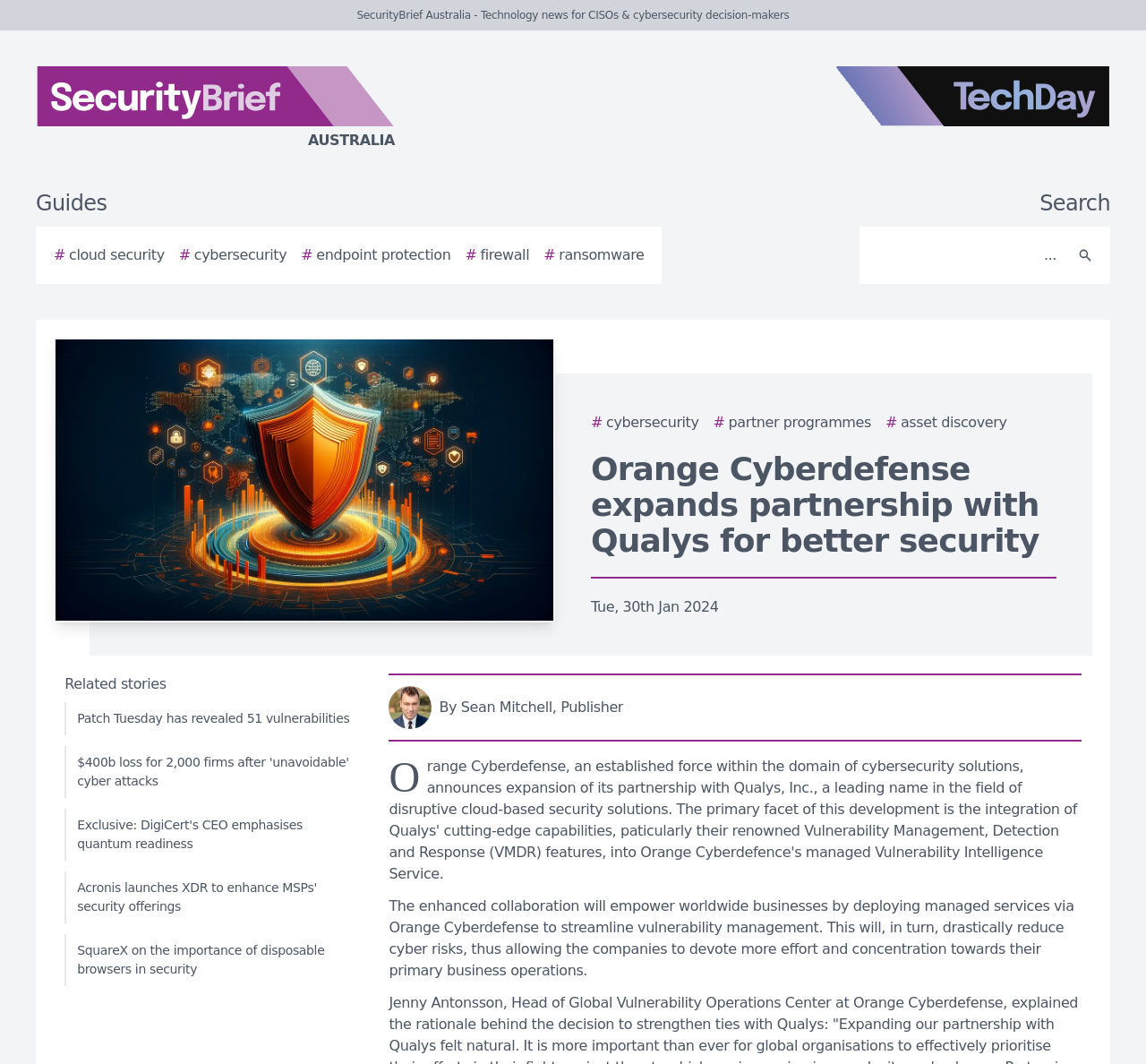How many vulnerabilities were revealed on Patch Tuesday?
Look at the image and provide a short answer using one word or a phrase.

51